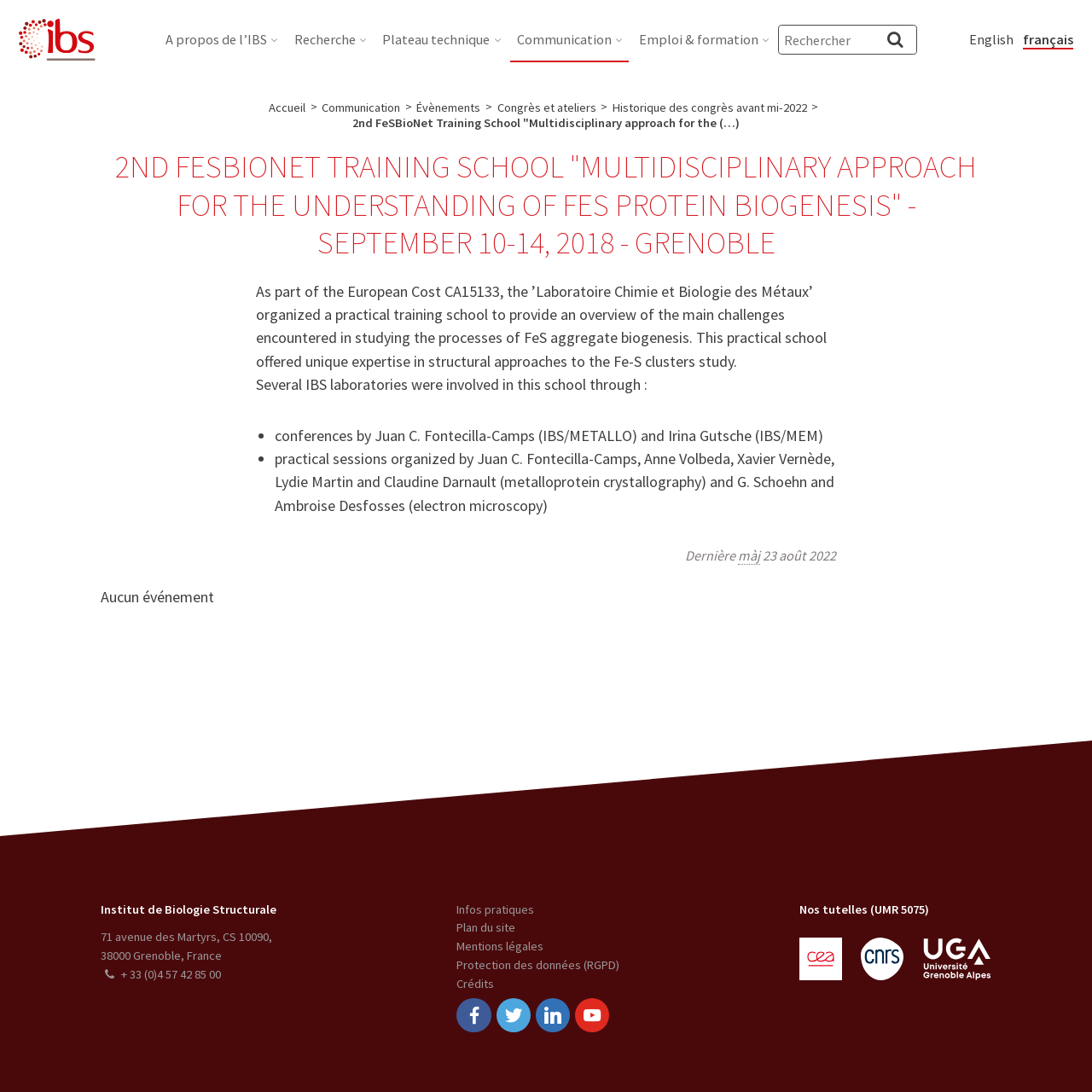Provide an in-depth caption for the webpage.

This webpage is about the 2nd FeSBioNet Training School, which took place from September 10-14, 2018, in Grenoble, France. The page is divided into several sections. At the top, there is a navigation menu with links to different parts of the website, including "A propos de l'IBS", "Recherche", "Plateau technique", "Communication", and "Emploi & formation". Below the navigation menu, there is a search bar with a button to submit a search query.

The main content of the page is divided into two columns. The left column contains a hierarchical navigation menu with links to different sections of the website, including "Accueil", "Communication", "Évènements", "Congrès et ateliers", and "Historique des congrès avant mi-2022". The right column contains the main content of the page, which describes the 2nd FeSBioNet Training School. The school was organized by the "Laboratoire Chimie et Biologie des Métaux" as part of the European Cost CA15133 and aimed to provide an overview of the main challenges encountered in studying the processes of FeS aggregate biogenesis.

The page also contains a list of IBS laboratories involved in the school, including those that provided conferences and practical sessions. There is also a footer section at the bottom of the page with links to "Dernière mise à jour", "Institut de Biologie Structurale", and other related websites. Additionally, there are social media links to Facebook, Twitter, Linkedin, and Youtube.

On the bottom right corner of the page, there are three figures with links to external websites, likely related to the institute's tutelles (UMR 5075).